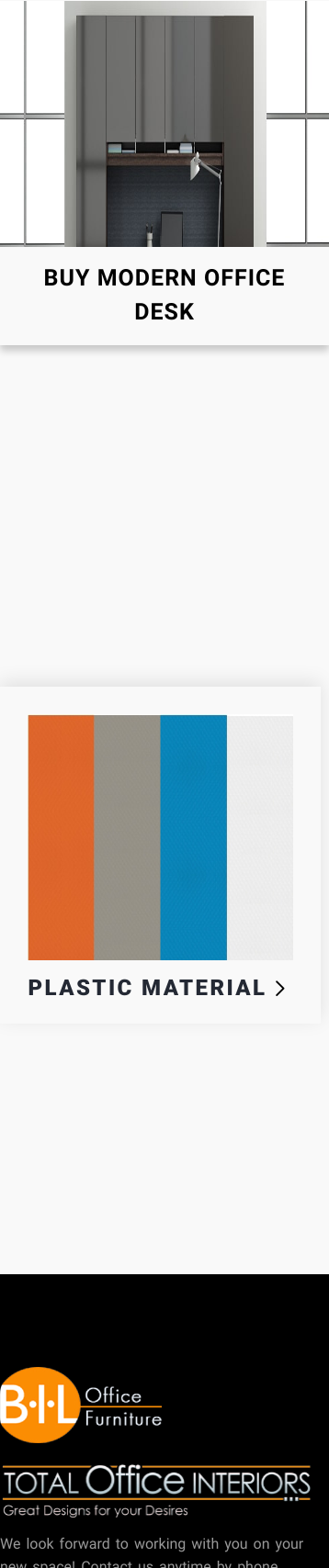What is the purpose of the colored plastic materials strip?
Using the image, provide a concise answer in one word or a short phrase.

To show finish options